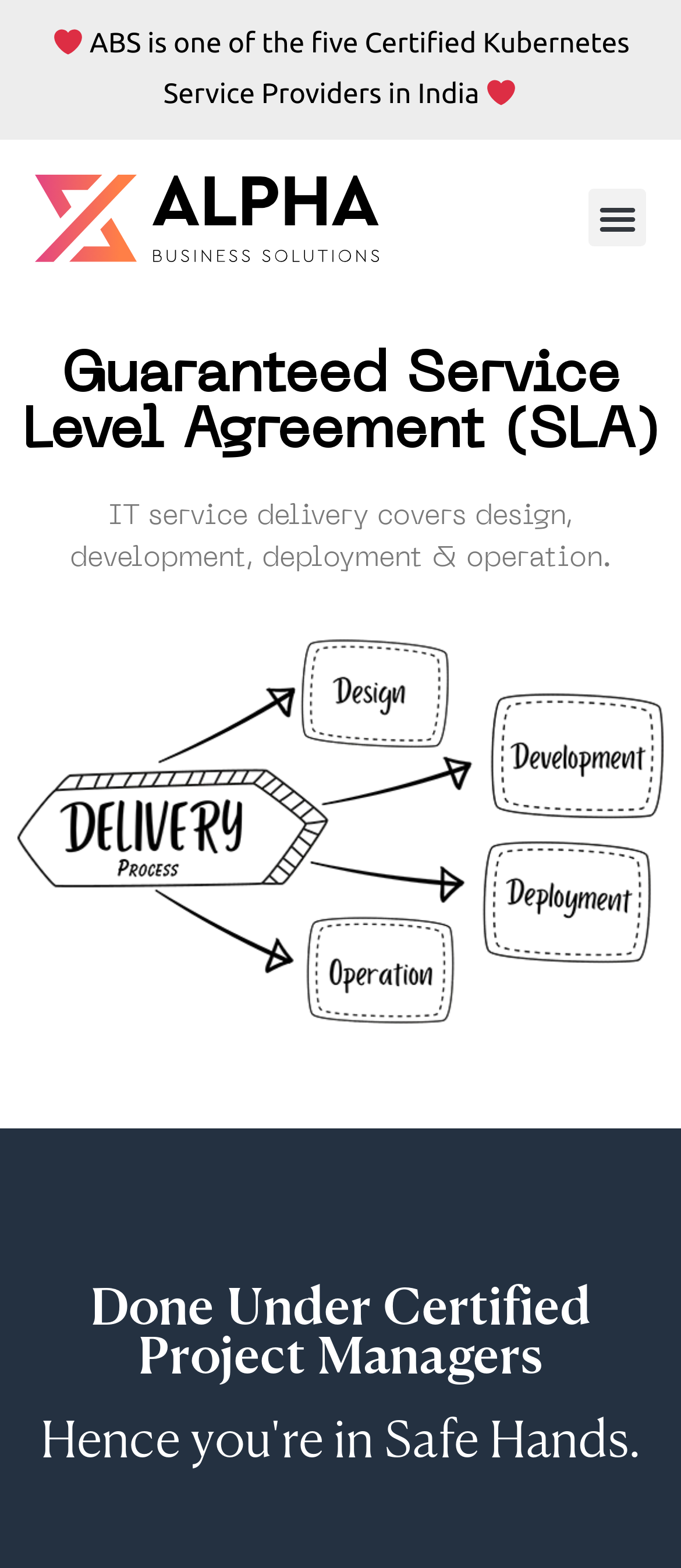What is the scope of IT service delivery?
Using the details shown in the screenshot, provide a comprehensive answer to the question.

According to the text 'IT service delivery covers design, development, deployment & operation', the scope of IT service delivery includes design, development, deployment, and operation.